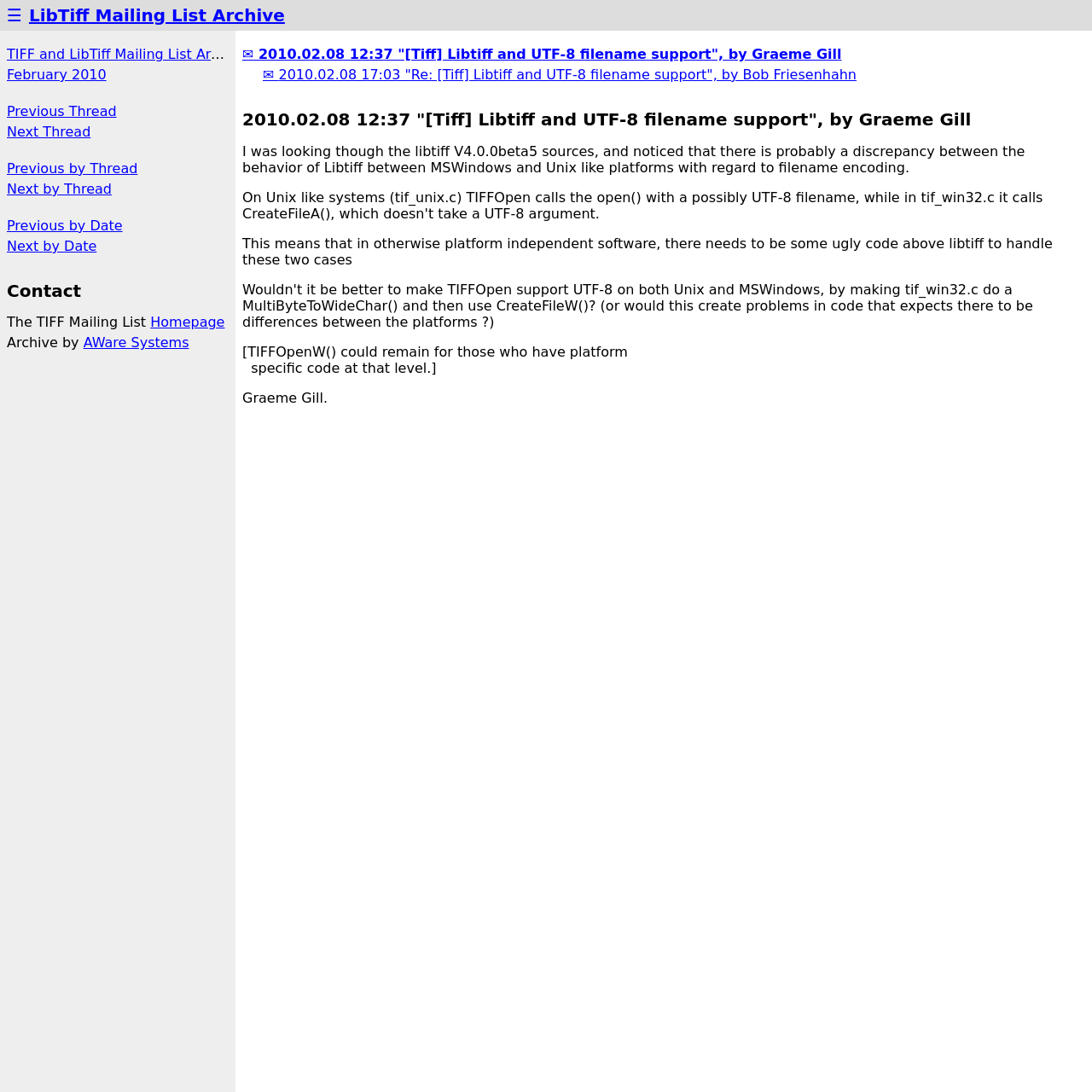Extract the bounding box coordinates for the UI element described as: "AWare Systems".

[0.076, 0.307, 0.173, 0.321]